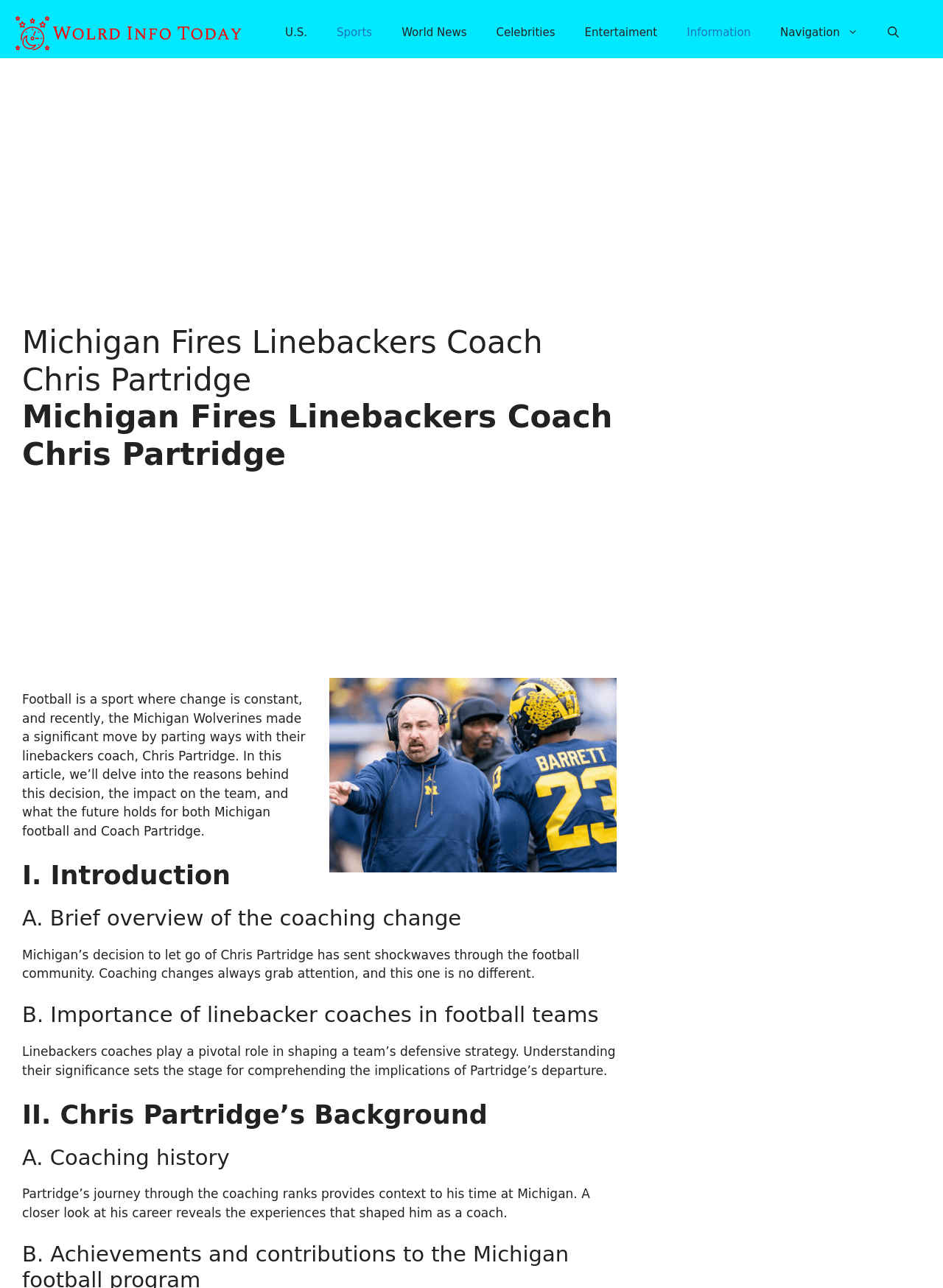Locate the bounding box coordinates of the area to click to fulfill this instruction: "Click on the 'The mantra of compassion' link". The bounding box should be presented as four float numbers between 0 and 1, in the order [left, top, right, bottom].

None